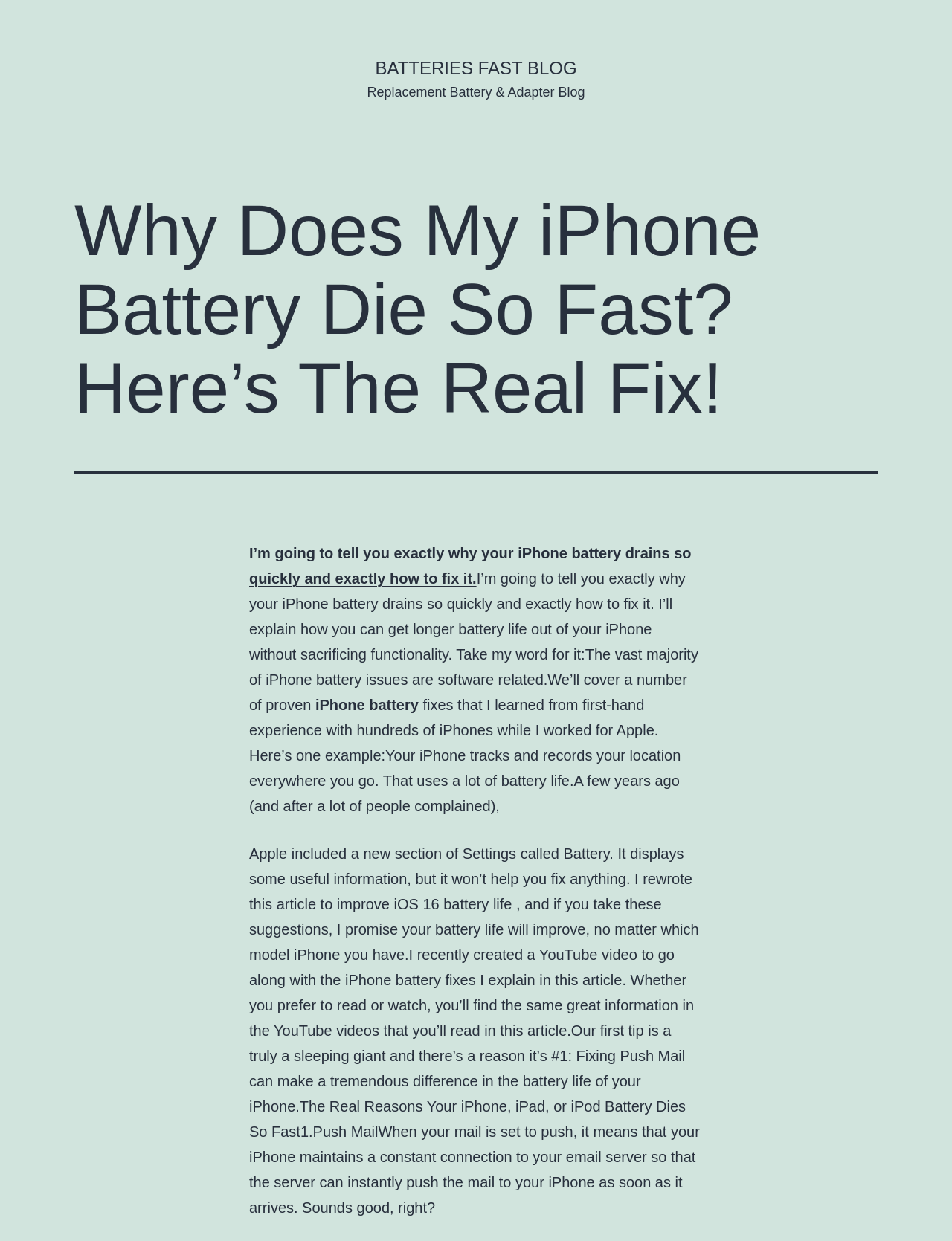Summarize the webpage in an elaborate manner.

The webpage is about iPhone battery life issues and their solutions. At the top, there is a link to "BATTERIES FAST BLOG" and a static text "Replacement Battery & Adapter Blog" positioned next to each other, taking up about a quarter of the screen width. 

Below these elements, there is a header section that spans almost the entire screen width. Within this section, there is a heading that reads "Why Does My iPhone Battery Die So Fast? Here’s The Real Fix!" which is followed by a link and several blocks of static text. 

The link and the static text blocks are positioned in a vertical column, taking up about half of the screen width. The link reads "I’m going to tell you exactly why your iPhone battery drains so quickly and exactly how to fix it." The static text blocks provide a detailed explanation of iPhone battery issues, including the causes and solutions, with a focus on software-related problems. 

The text also mentions the author's experience working with hundreds of iPhones while at Apple and provides specific examples of battery-draining features, such as location tracking. Additionally, it mentions a YouTube video that accompanies the article and provides tips for improving iOS 16 battery life. The first tip is highlighted, which is about fixing Push Mail to improve battery life.